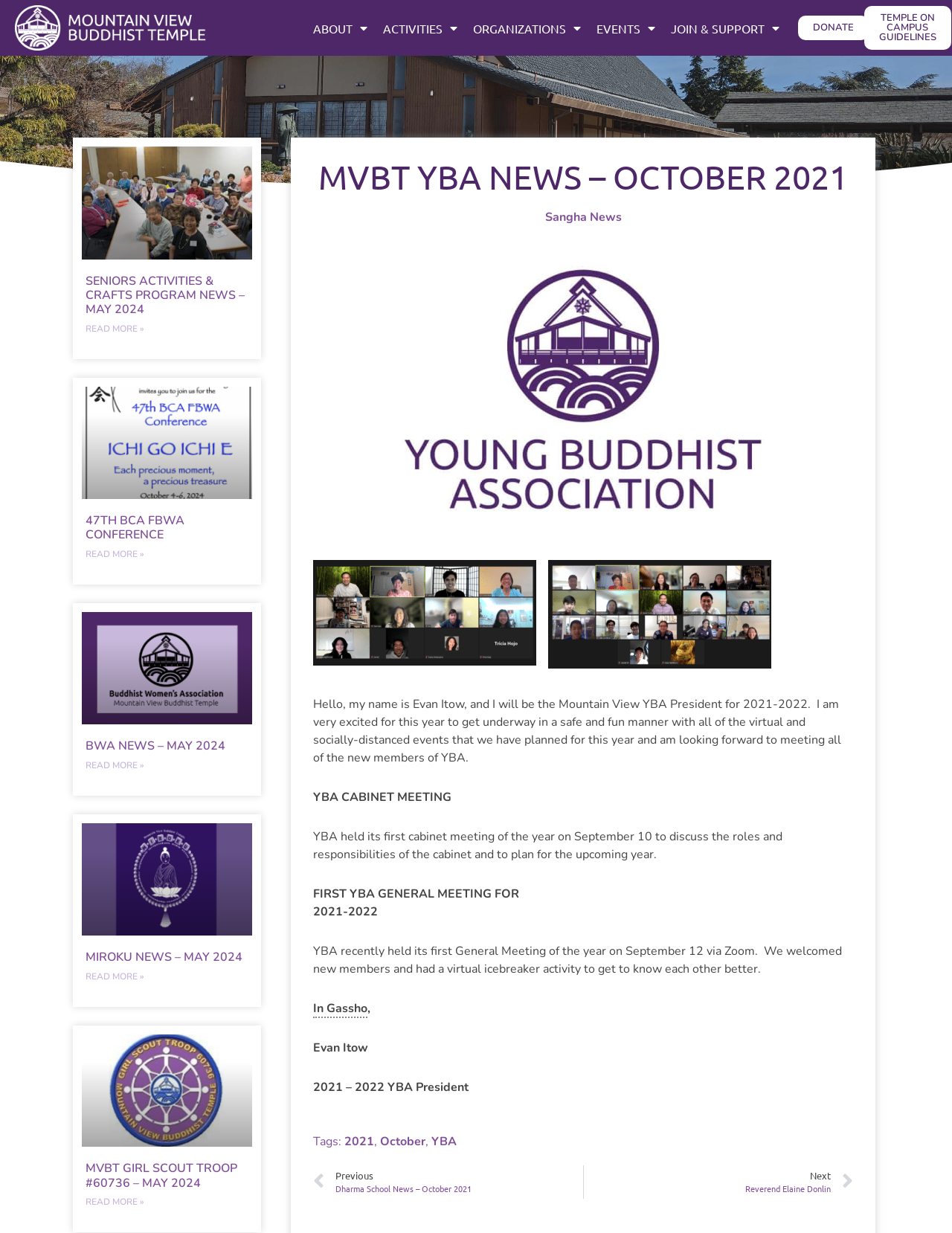How many links are in the main menu?
Please respond to the question thoroughly and include all relevant details.

I counted the number of link elements in the main menu, which are 'ABOUT', 'ACTIVITIES', 'ORGANIZATIONS', 'EVENTS', 'JOIN & SUPPORT', and 'DONATE'. These links are located at the top of the webpage and have a similar style, indicating that they are part of the main menu.